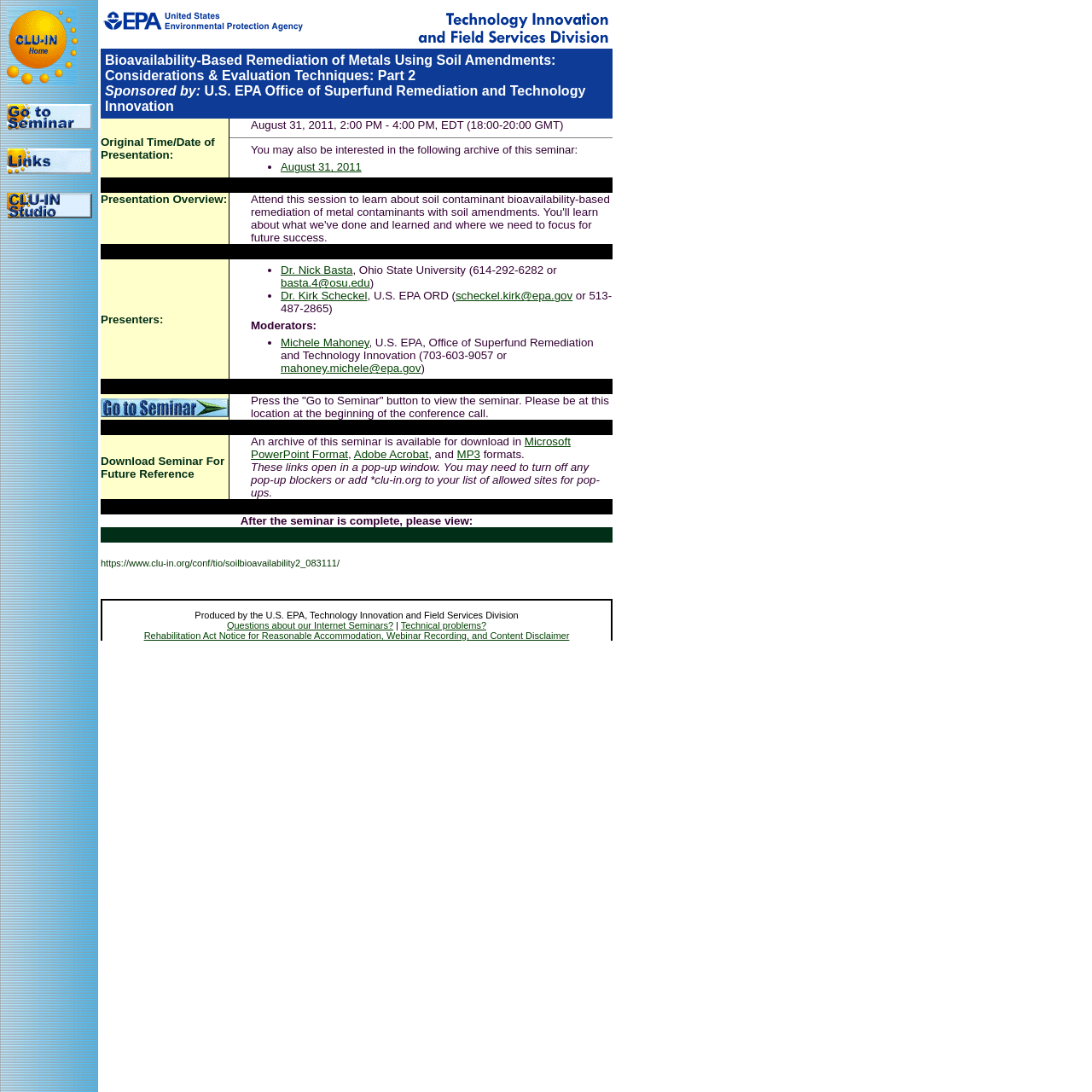What is the date of the seminar?
Use the information from the screenshot to give a comprehensive response to the question.

The date of the seminar can be found in the 'Original Time/Date of Presentation' section, which mentions that the seminar was held on August 31, 2011.